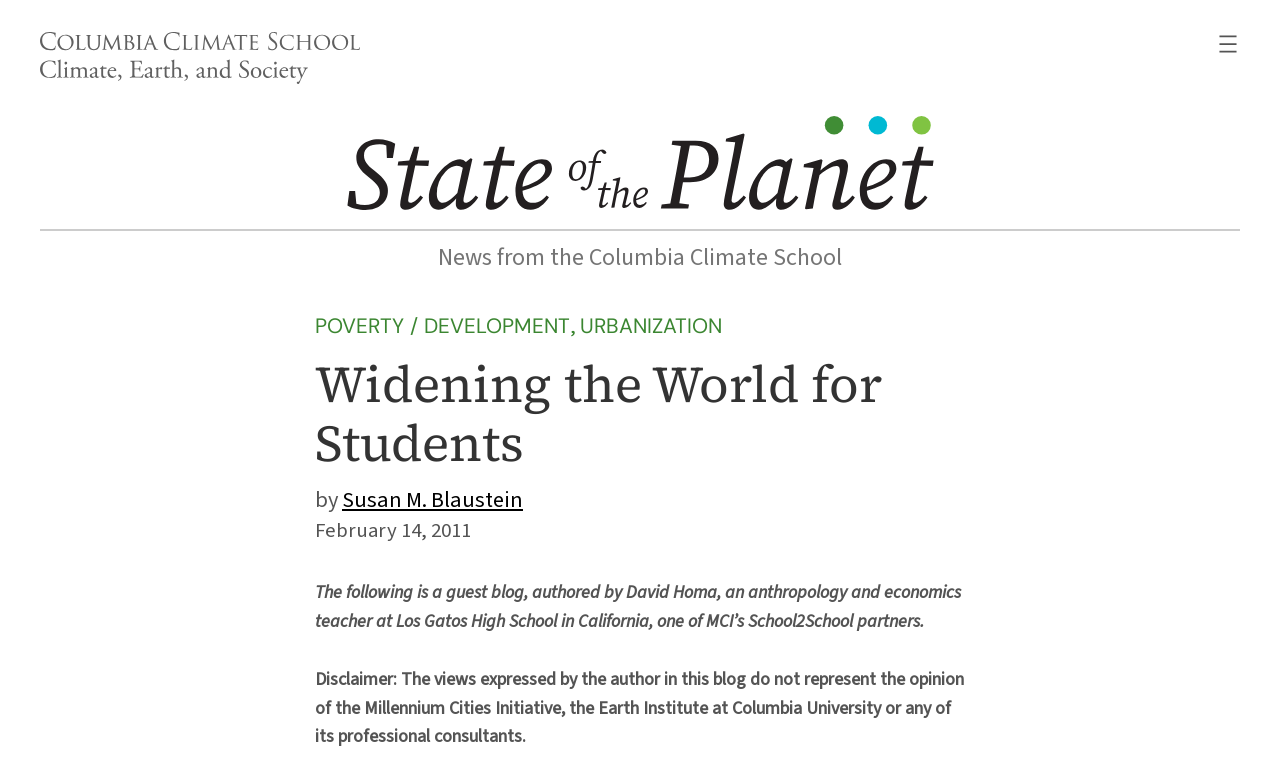Return the bounding box coordinates of the UI element that corresponds to this description: "aria-label="Open menu"". The coordinates must be given as four float numbers in the range of 0 and 1, [left, top, right, bottom].

[0.95, 0.042, 0.969, 0.073]